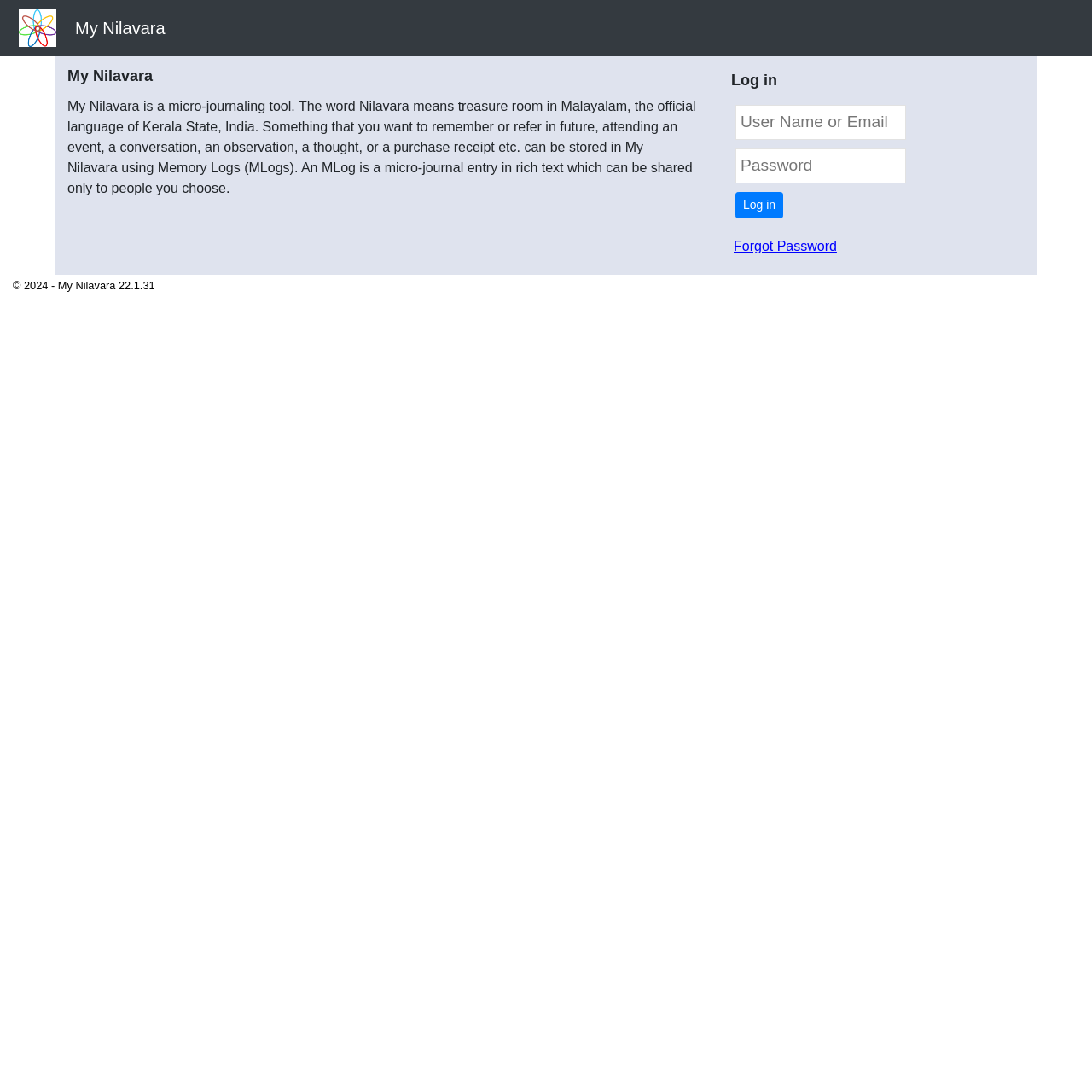What is the copyright year?
Give a detailed explanation using the information visible in the image.

The StaticText element at the bottom of the page contains the copyright information, which includes the year '2024'. This indicates that the copyright for the platform is held until the year 2024.